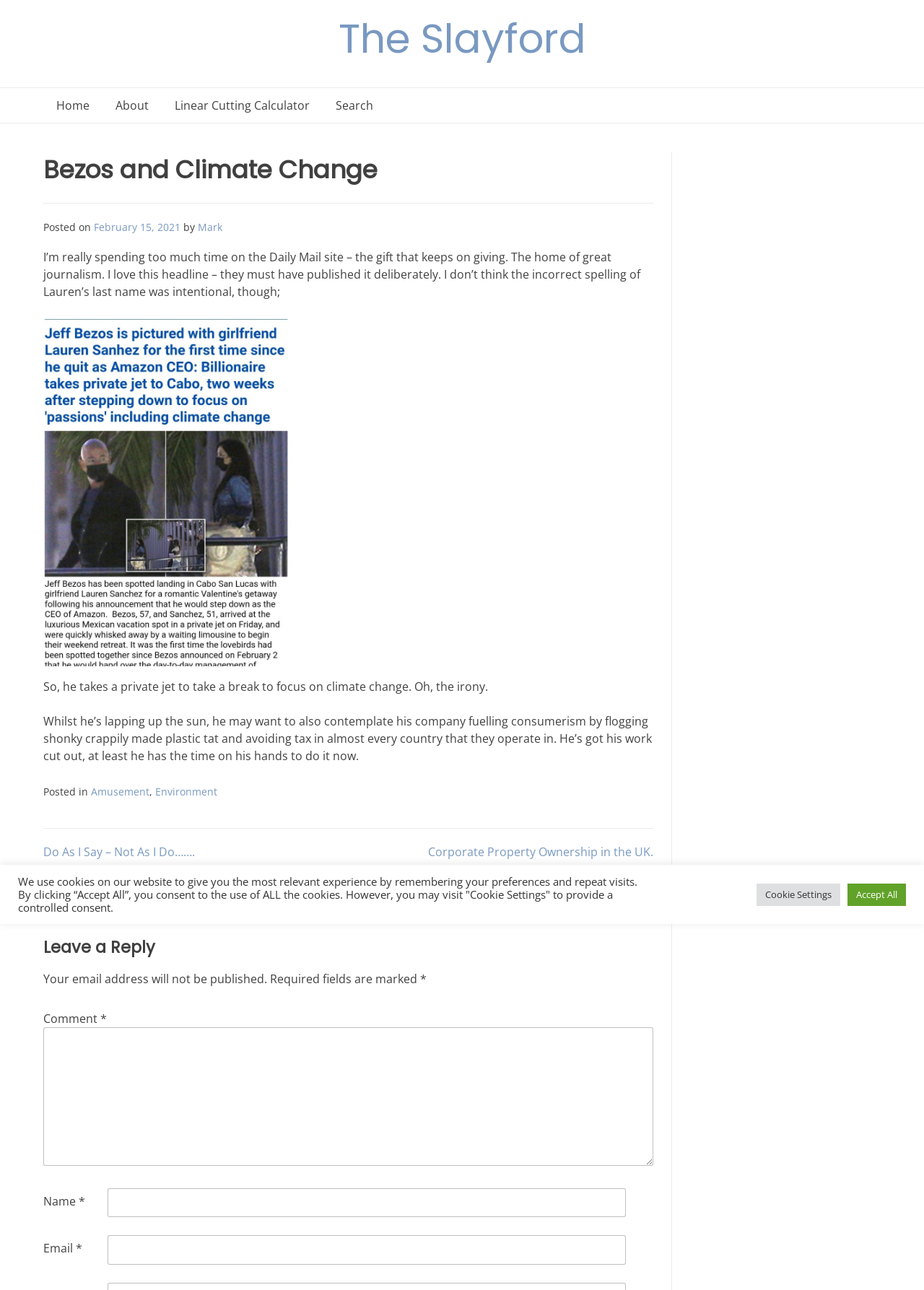Determine the bounding box coordinates for the UI element described. Format the coordinates as (top-left x, top-left y, bottom-right x, bottom-right y) and ensure all values are between 0 and 1. Element description: Search

[0.349, 0.068, 0.418, 0.095]